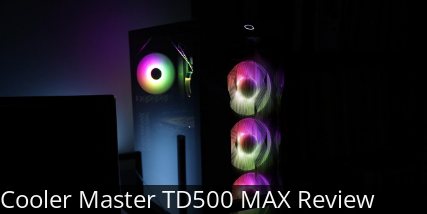Describe every significant element in the image thoroughly.

The image features the Cooler Master TD500 MAX, an elegantly designed gaming PC case, distinguished by its striking RGB lighting. The case showcases a unique front panel with an eye-catching circular fan, emitting vibrant colors that transition smoothly. Three additional fans at the front create a captivating visual effect with multiple shades. The background hints at a dimly lit environment, enhancing the vivid colors of the case's illumination. The caption at the bottom emphasizes that this is part of a review focused on this specific model, inviting viewers to explore the details of its performance and aesthetics.